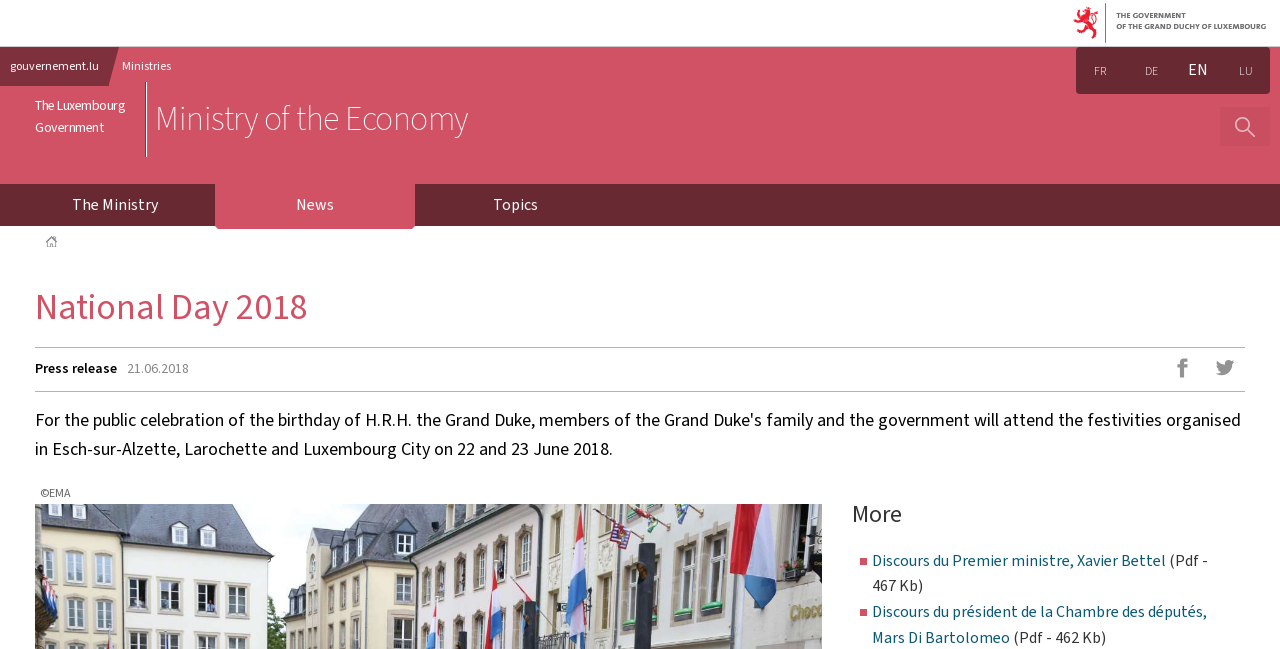Answer the question with a single word or phrase: 
What is the date of the press release?

21.06.2018